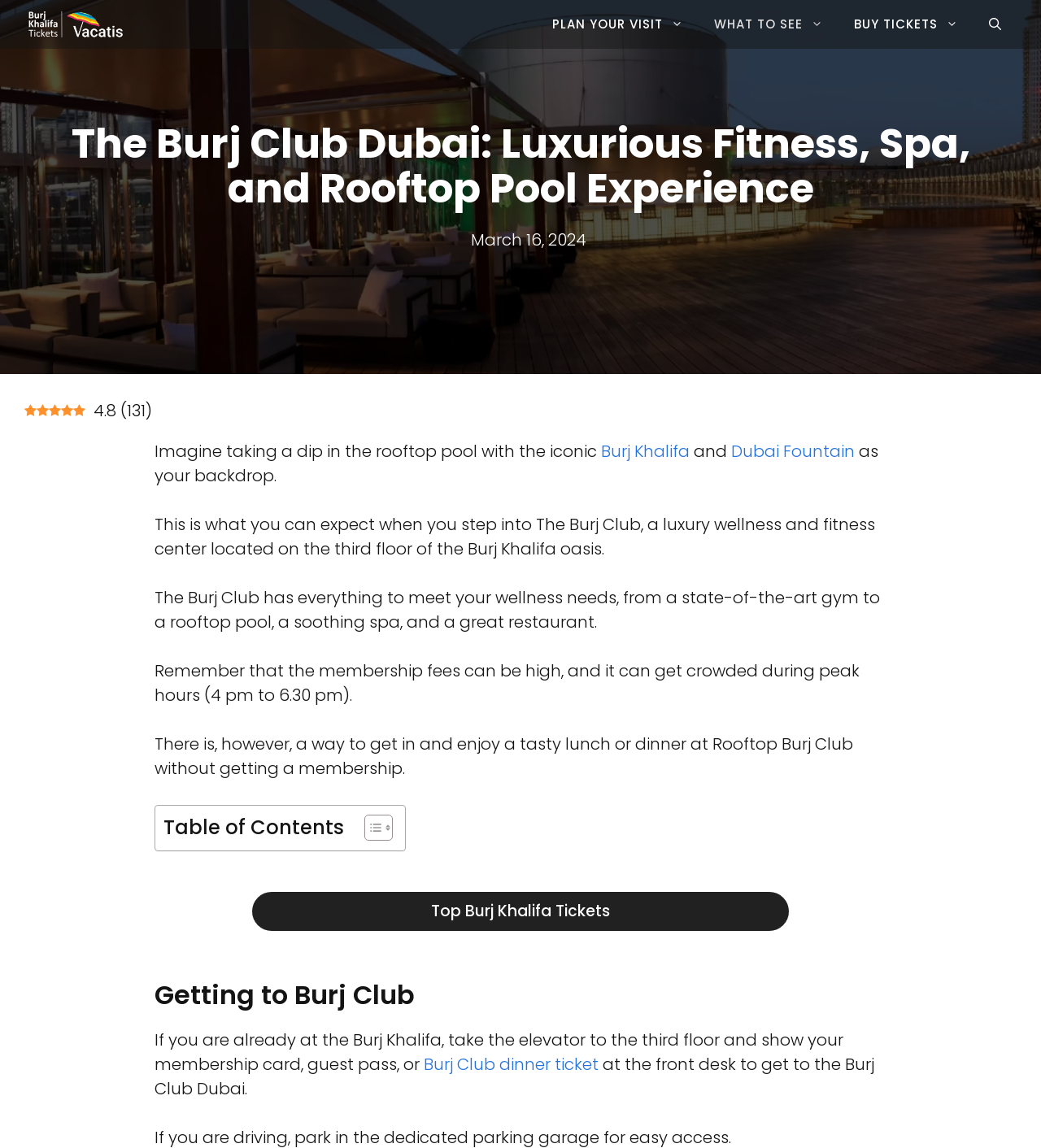Locate the bounding box of the UI element defined by this description: "Toggle". The coordinates should be given as four float numbers between 0 and 1, formatted as [left, top, right, bottom].

[0.338, 0.709, 0.373, 0.733]